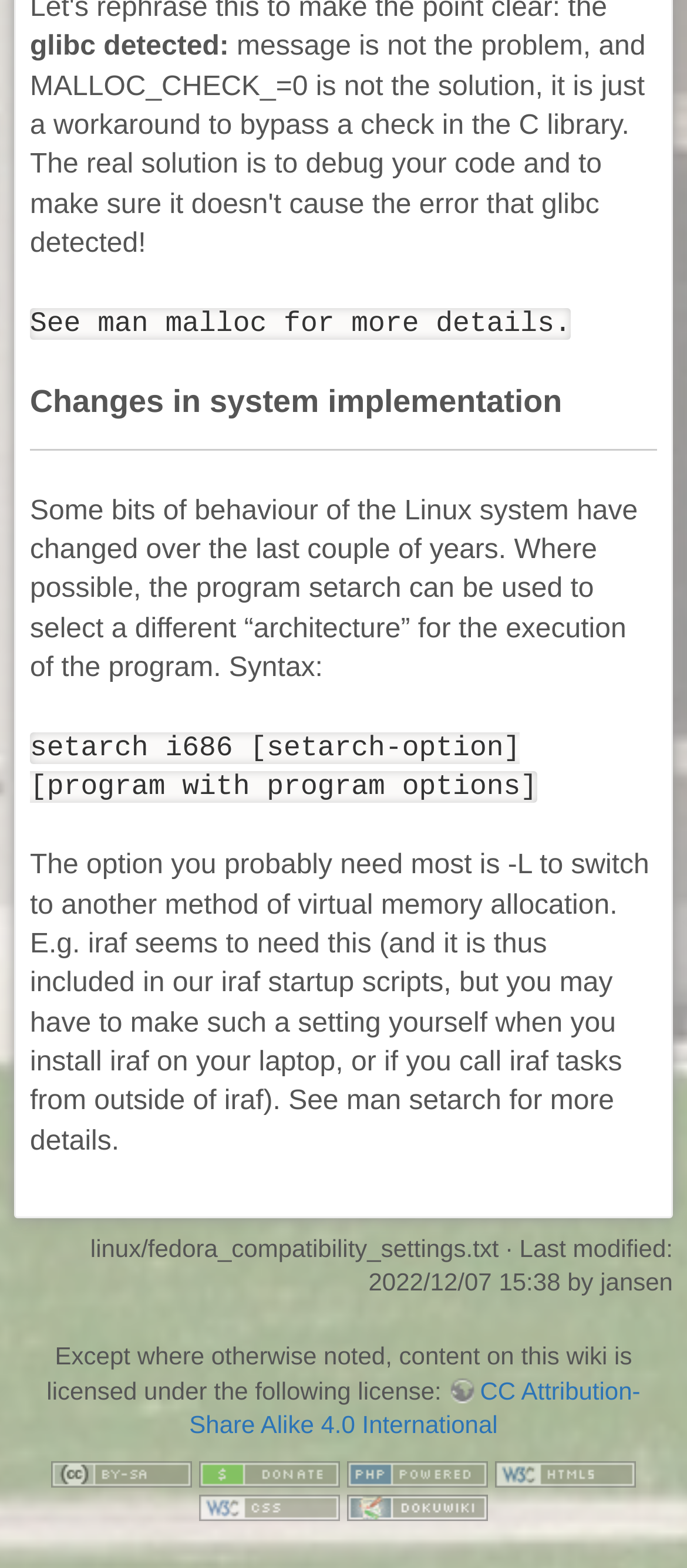Predict the bounding box coordinates for the UI element described as: "alt="CC Attribution-Share Alike 4.0 International"". The coordinates should be four float numbers between 0 and 1, presented as [left, top, right, bottom].

[0.075, 0.93, 0.28, 0.948]